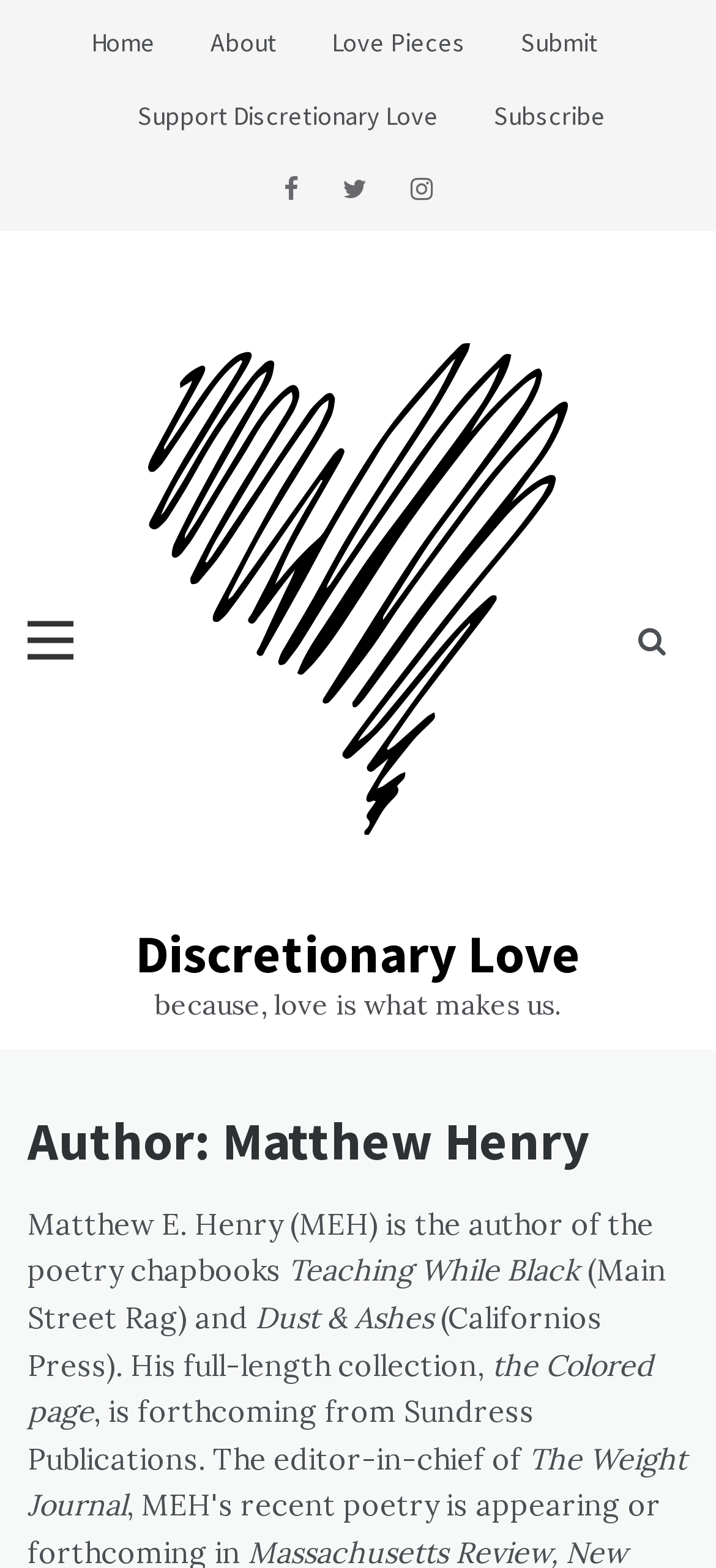Write a detailed summary of the webpage, including text, images, and layout.

The webpage is about Matthew Henry, an author, and his work, Discretionary Love. At the top, there are five links: Home, About, Love Pieces, Submit, and Support Discretionary Love, aligned horizontally. Below these links, there is a prominent link to Discretionary Love, accompanied by an image with the same name. 

To the right of the image, there is a heading with the title Discretionary Love, and below it, a link with the same title. A short phrase "because, love is what makes us" is placed below the heading. 

On the left side of the page, there is a button, and above it, a heading that reads "Author: Matthew Henry". Below this heading, there is a block of text that describes Matthew Henry's work, including the titles of his poetry chapbooks, such as "Teaching While Black", "Dust & Ashes", and "the Colored page". The text also mentions that his full-length collection is forthcoming from Sundress Publications. 

At the bottom of the page, there is a mention of Matthew Henry being the editor-in-chief of The Weight Journal.